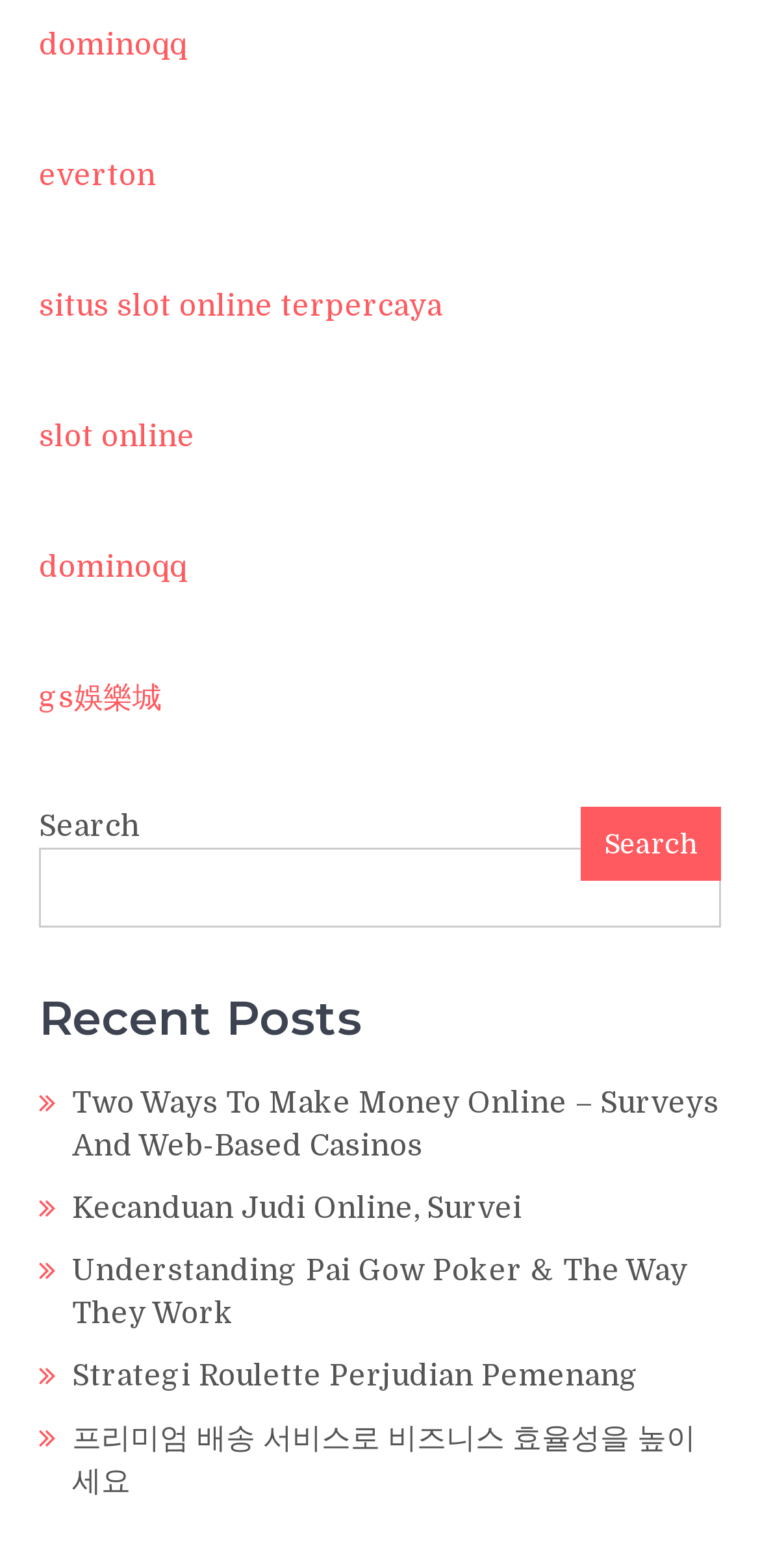Answer the following query with a single word or phrase:
How many links are there in the 'Recent Posts' section?

5